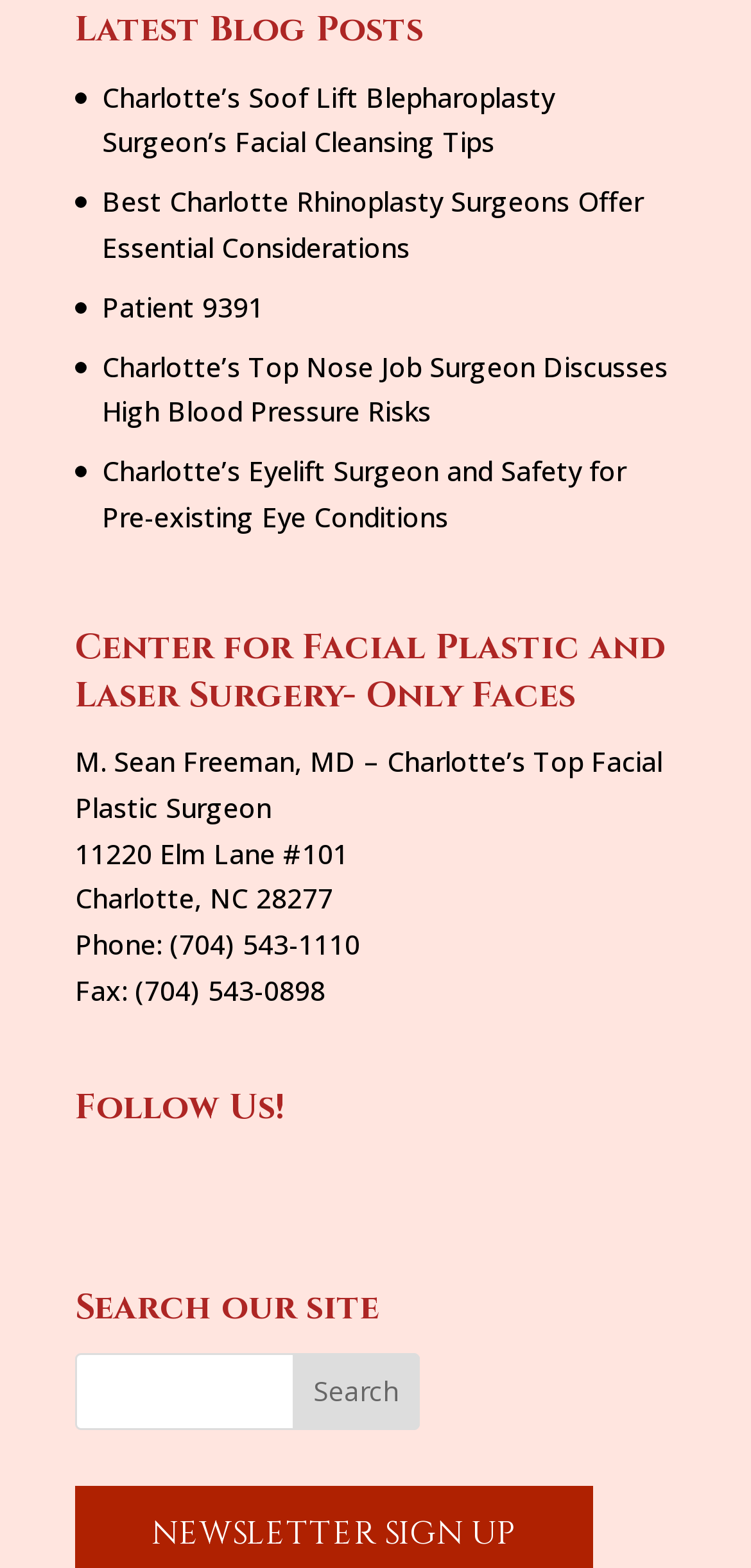Utilize the information from the image to answer the question in detail:
What is the phone number of the center?

I found the phone number in the StaticText element that appears under the address of the center.